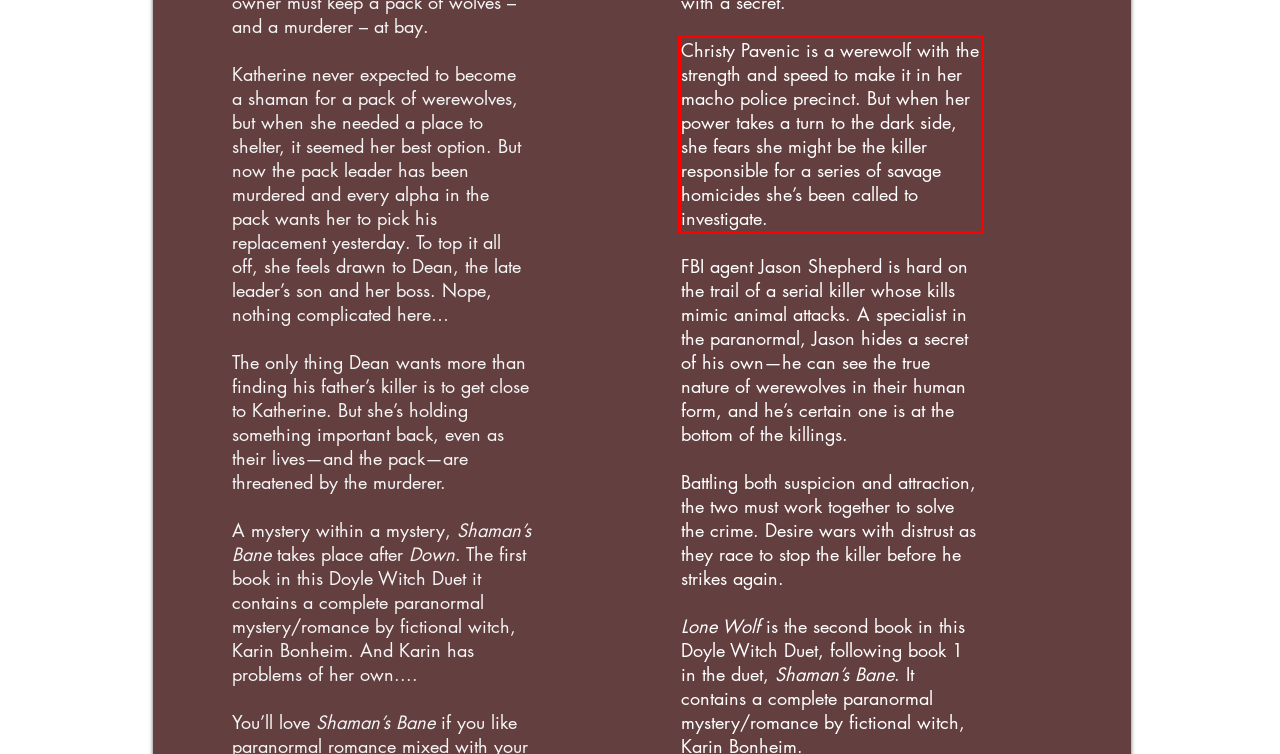You have a screenshot with a red rectangle around a UI element. Recognize and extract the text within this red bounding box using OCR.

Christy Pavenic is a werewolf with the strength and speed to make it in her macho police precinct. But when her power takes a turn to the dark side, she fears she might be the killer responsible for a series of savage homicides she’s been called to investigate.